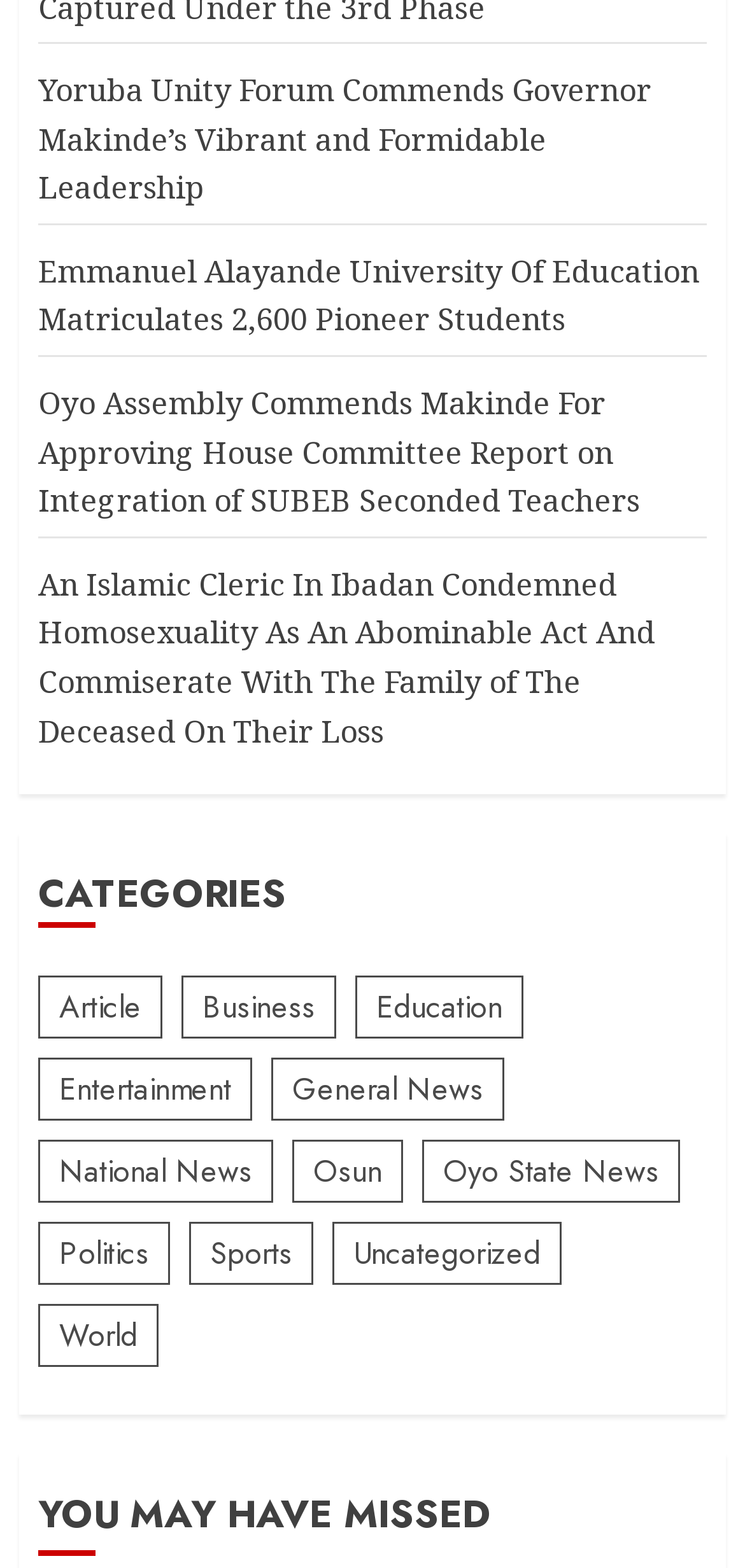Using details from the image, please answer the following question comprehensively:
What is the name of the first news article?

I looked at the first link on the webpage, and it is titled 'Yoruba Unity Forum Commends Governor Makinde’s Vibrant and Formidable Leadership'.